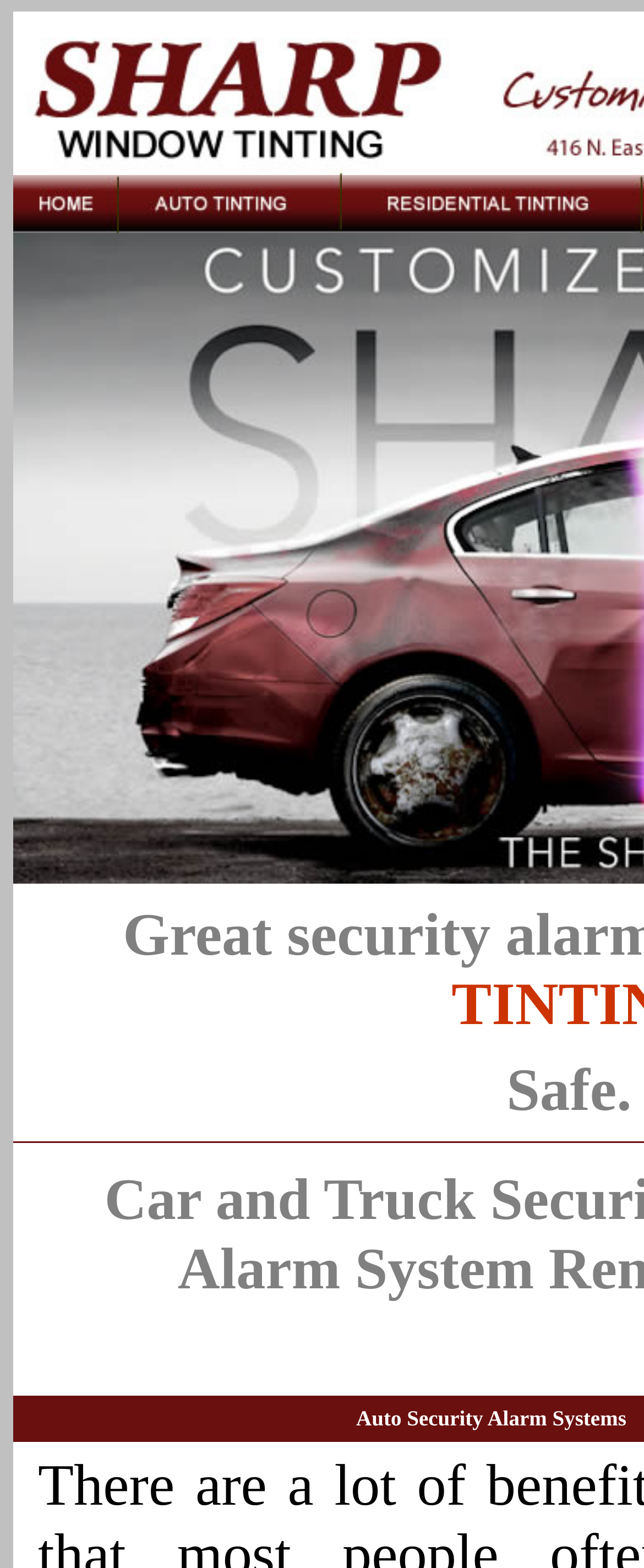Using the given description, provide the bounding box coordinates formatted as (top-left x, top-left y, bottom-right x, bottom-right y), with all values being floating point numbers between 0 and 1. Description: alt="Auto Tinting Dallas" name="index_r2_c2"

[0.185, 0.136, 0.531, 0.152]